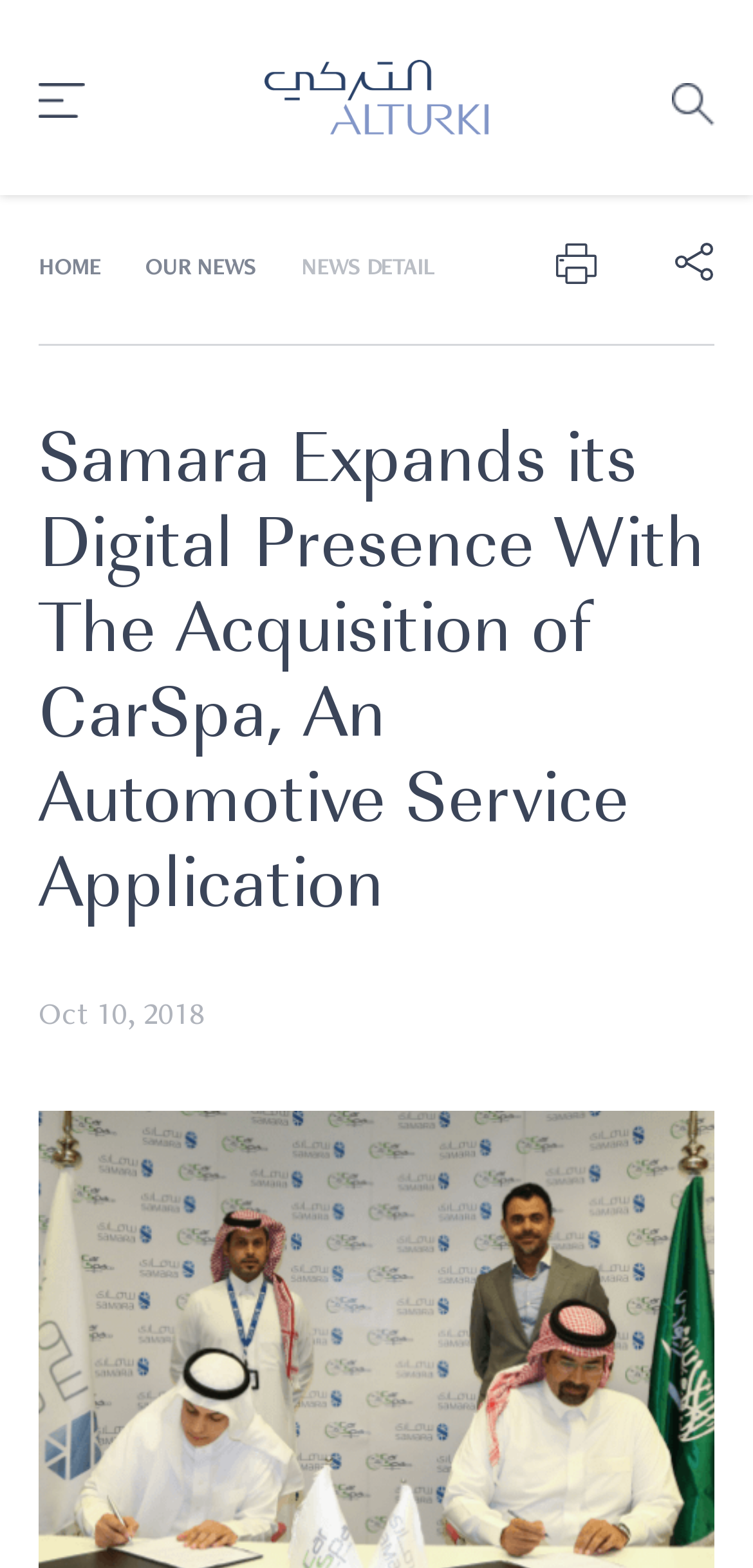Locate the bounding box of the UI element defined by this description: "Home". The coordinates should be given as four float numbers between 0 and 1, formatted as [left, top, right, bottom].

[0.051, 0.164, 0.133, 0.179]